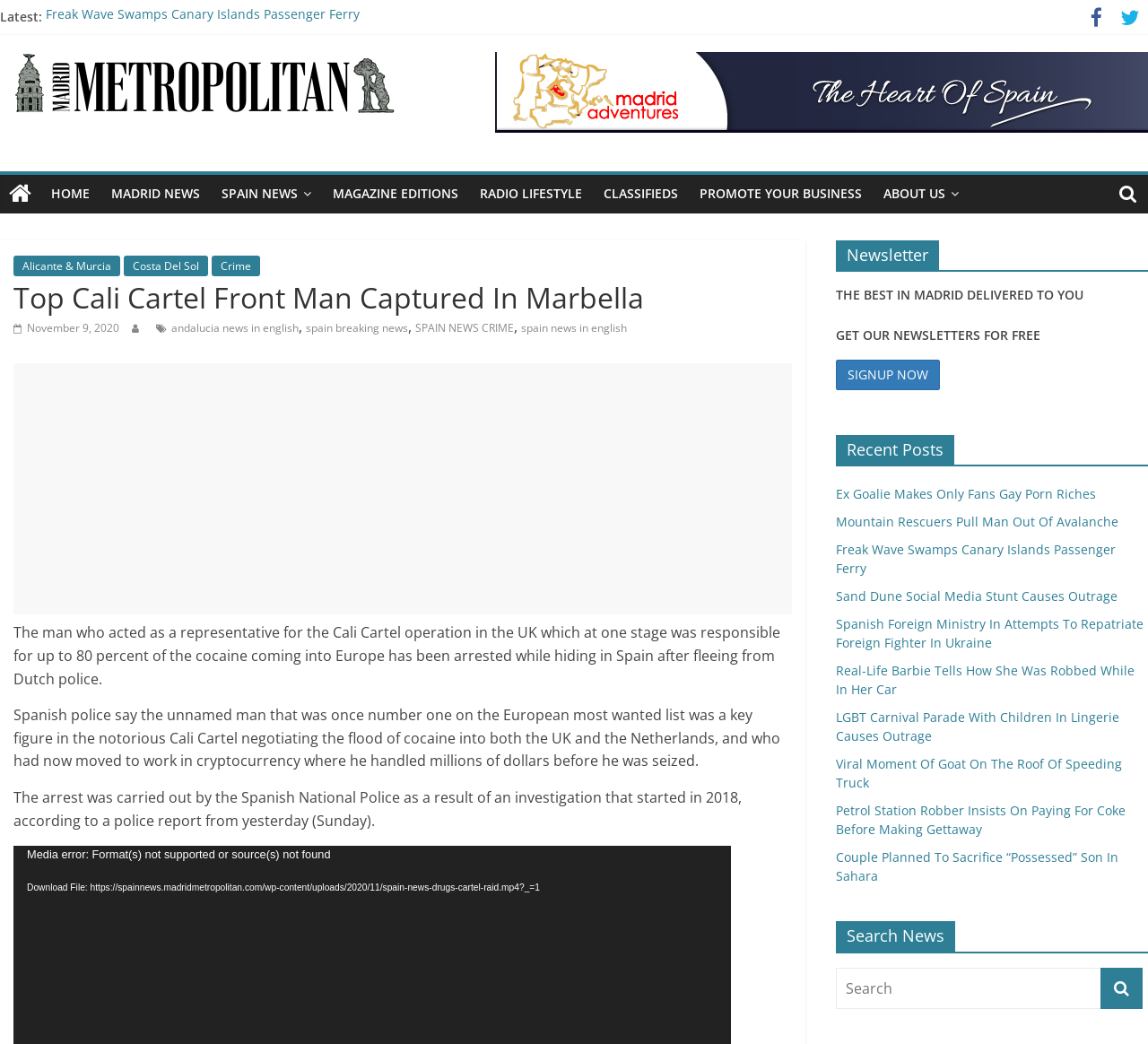Please identify the bounding box coordinates of the area that needs to be clicked to follow this instruction: "Read the 'Top Cali Cartel Front Man Captured In Marbella' article".

[0.012, 0.265, 0.69, 0.302]